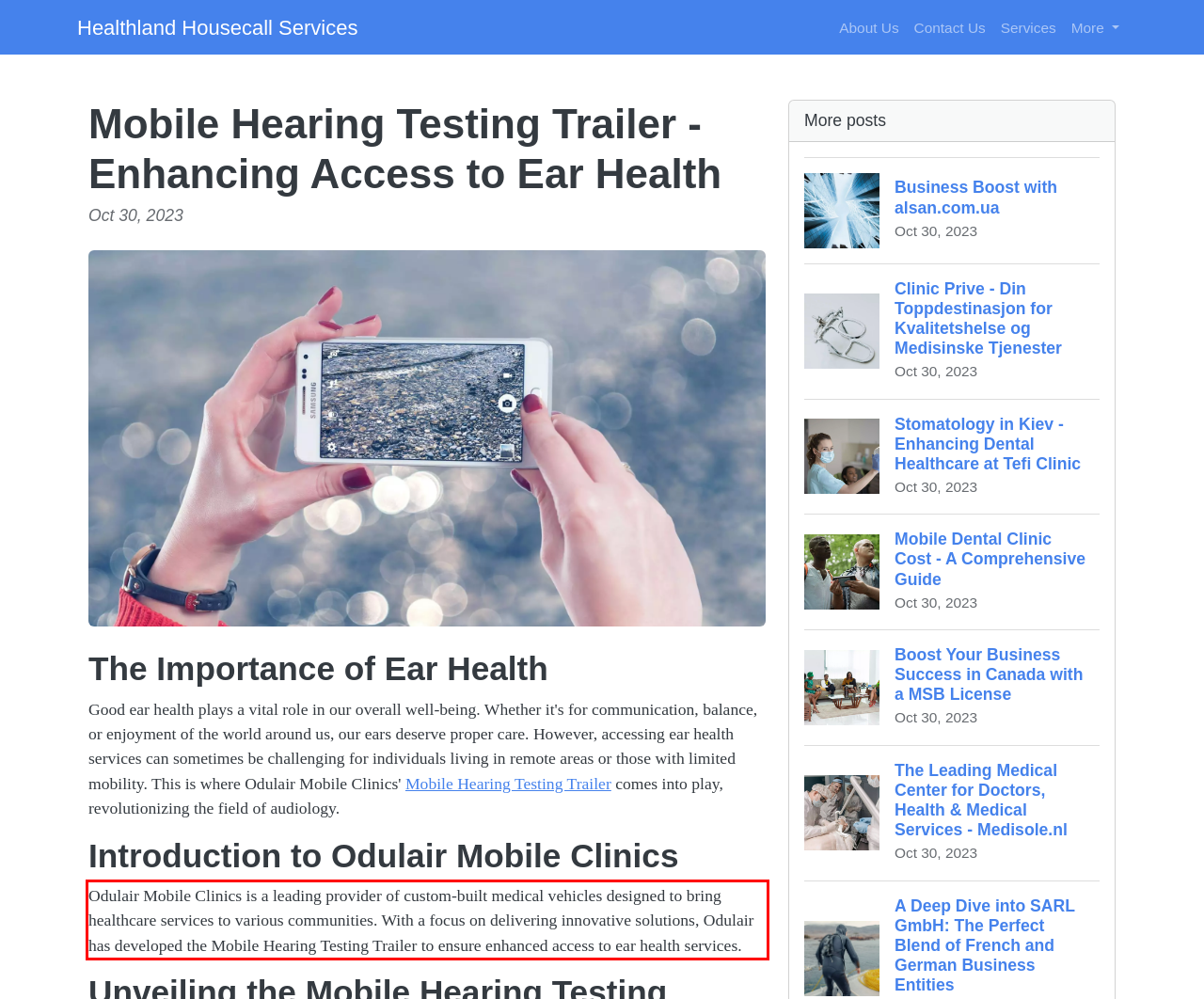Identify and transcribe the text content enclosed by the red bounding box in the given screenshot.

Odulair Mobile Clinics is a leading provider of custom-built medical vehicles designed to bring healthcare services to various communities. With a focus on delivering innovative solutions, Odulair has developed the Mobile Hearing Testing Trailer to ensure enhanced access to ear health services.